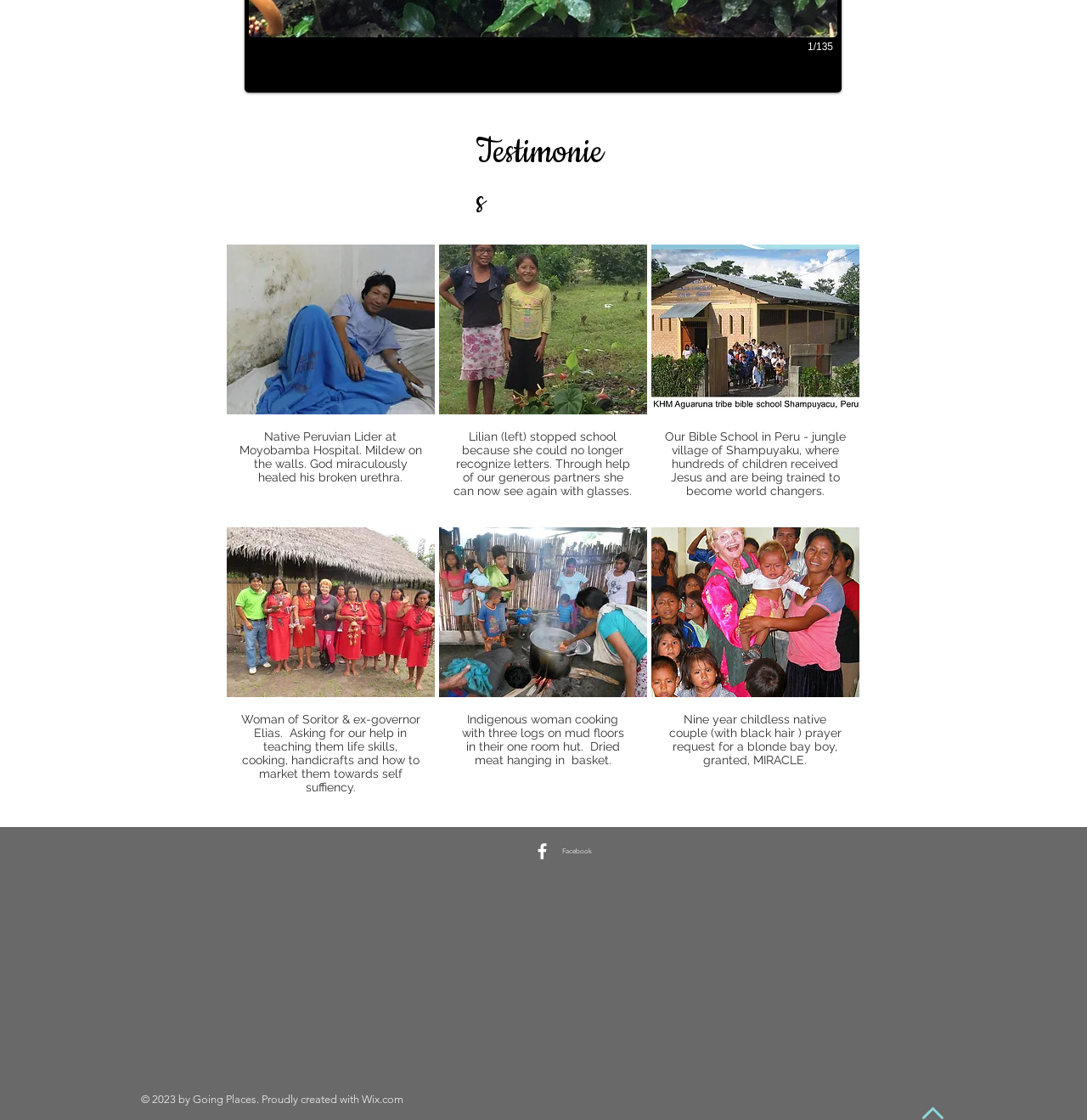Provide the bounding box coordinates for the UI element that is described as: "name="add_to_cart" value="Add To Cart"".

None